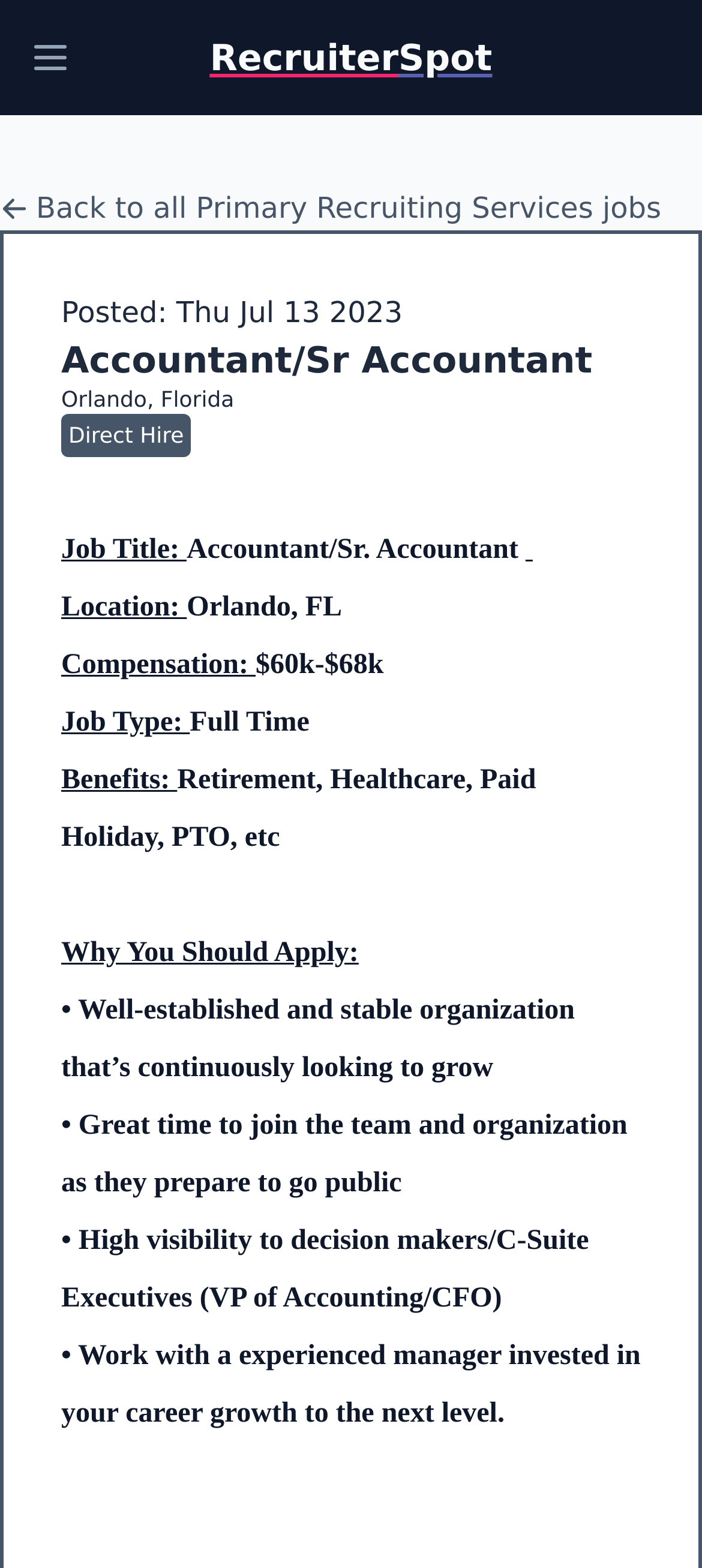Give a succinct answer to this question in a single word or phrase: 
What is the reason to apply for the job?

Well-established organization